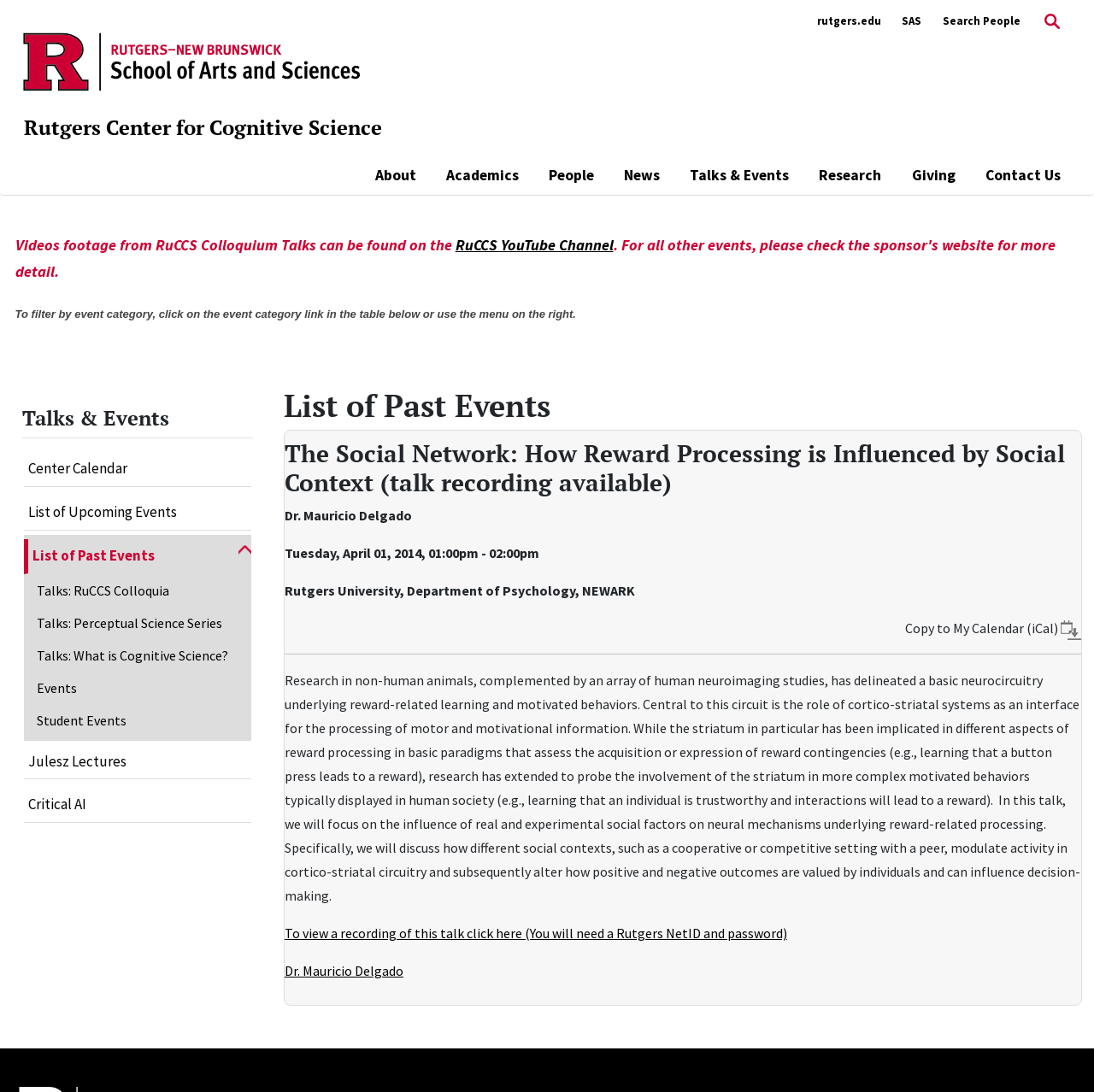Kindly determine the bounding box coordinates for the area that needs to be clicked to execute this instruction: "View the list of upcoming events".

[0.022, 0.454, 0.23, 0.485]